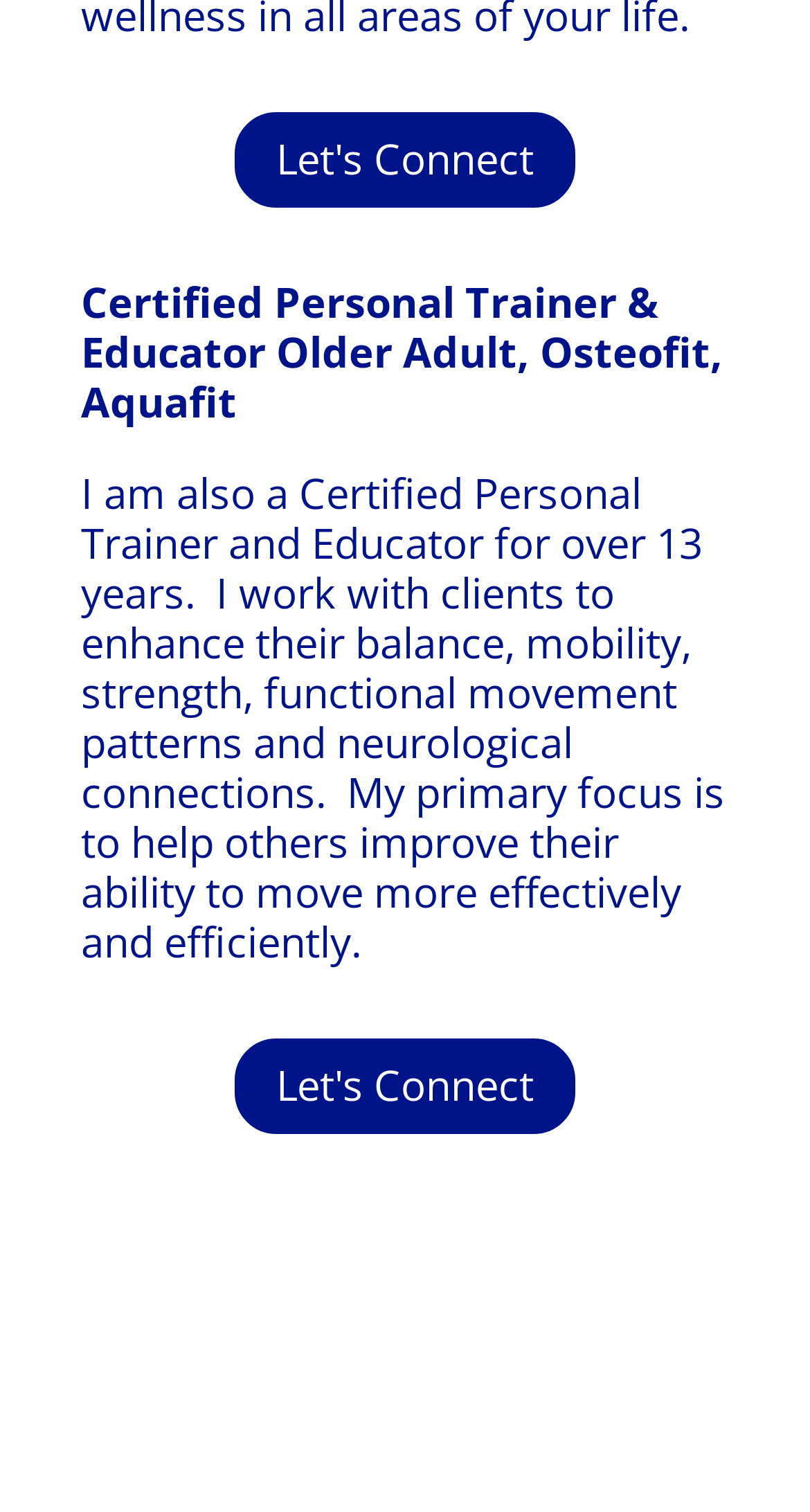Who is the author mentioned on the webpage?
Refer to the image and provide a one-word or short phrase answer.

Marcus Bach